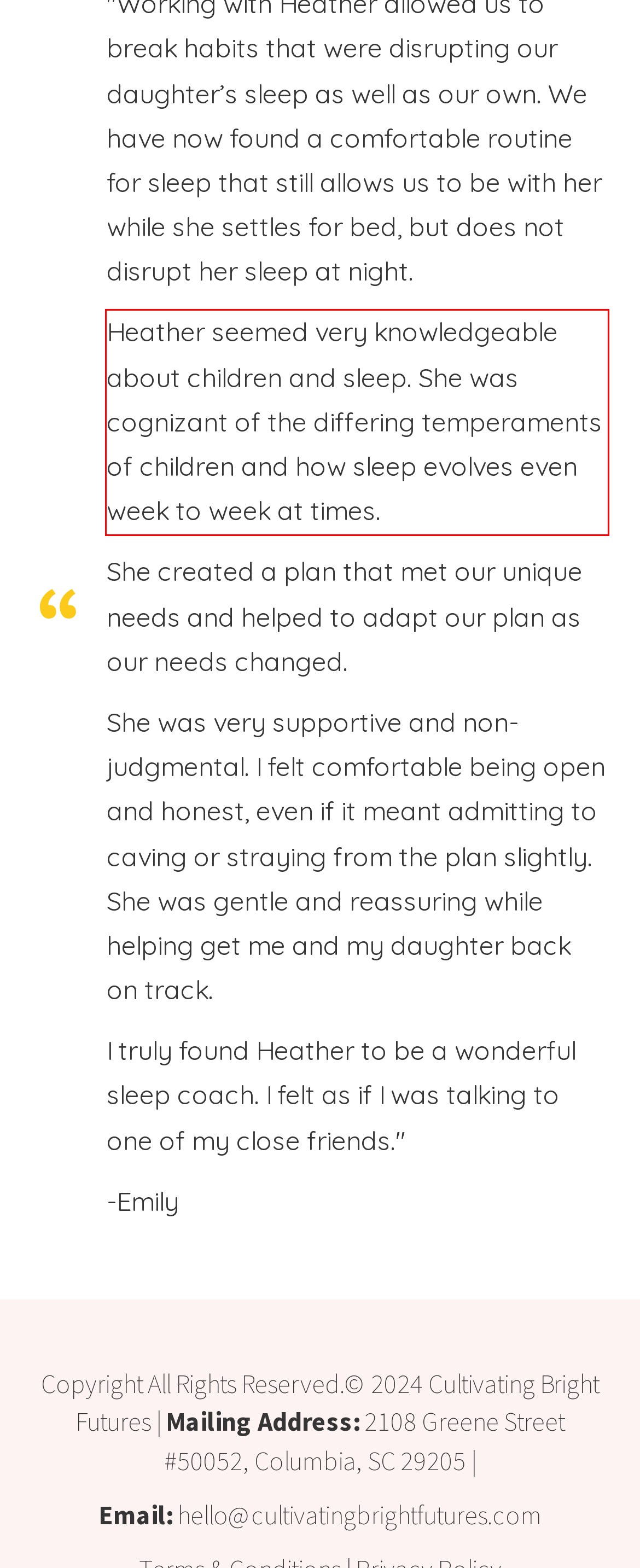Examine the webpage screenshot and use OCR to obtain the text inside the red bounding box.

Heather seemed very knowledgeable about children and sleep. She was cognizant of the differing temperaments of children and how sleep evolves even week to week at times.